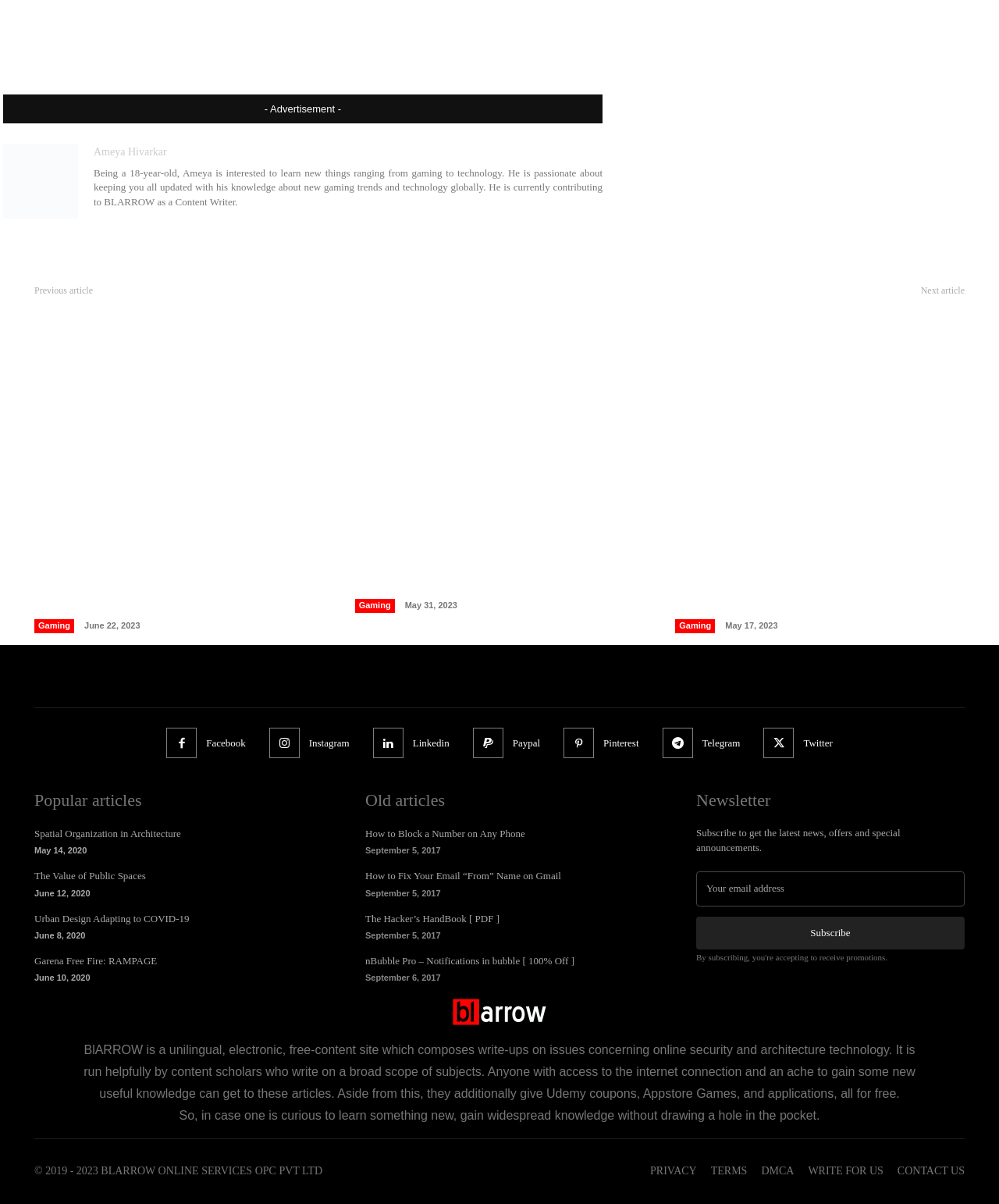Please analyze the image and give a detailed answer to the question:
What is the topic of the article?

The topic of the article can be inferred from the links and headings on the webpage, such as 'Breaking into the Gaming Industry: Tips for Success and Longevity', 'Top Game Tips for Newbies and Experts Alike', and 'The Power of Connections: How Gamer Communities Impact Lives', which suggest that the article is related to gaming and technology.